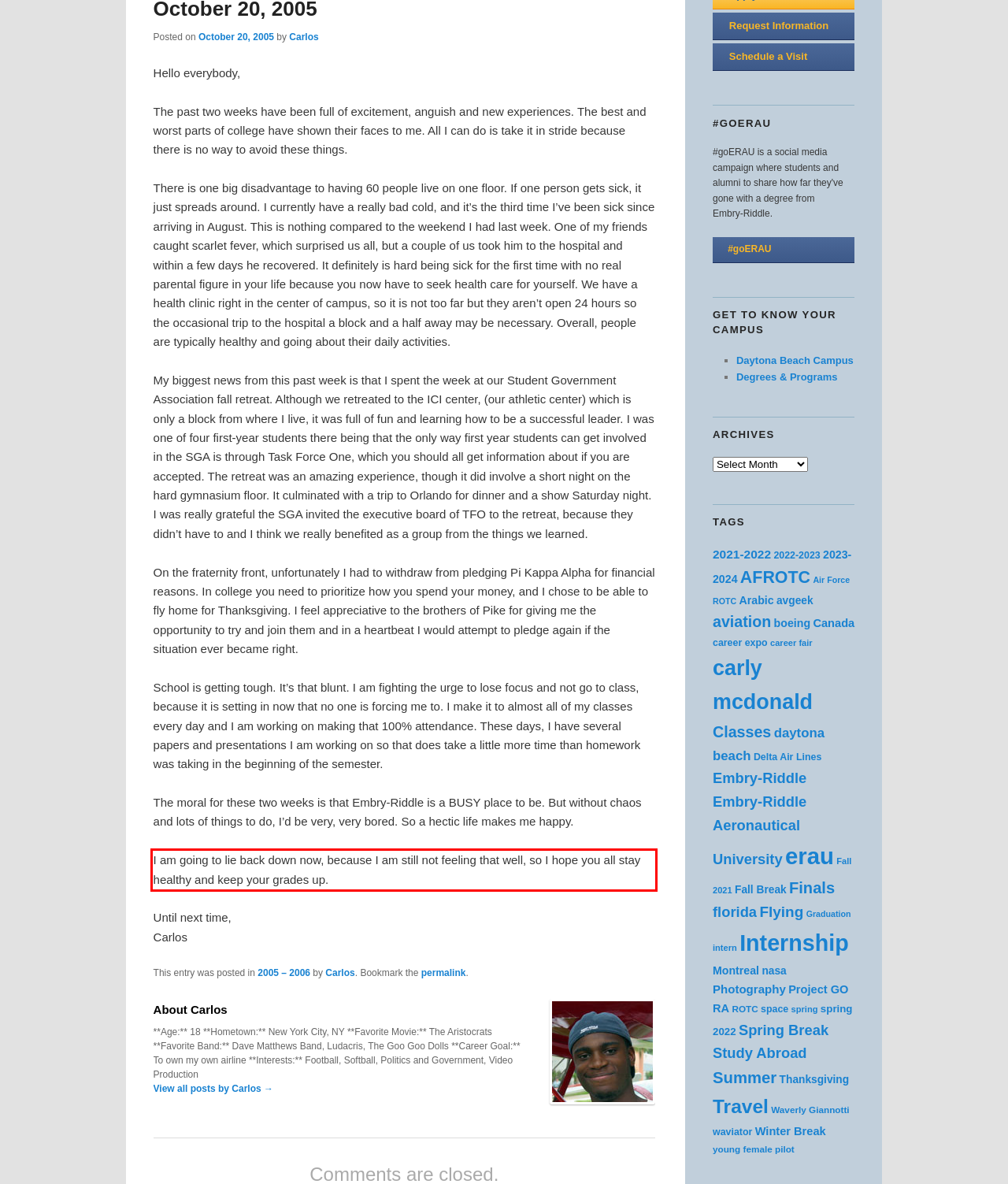Perform OCR on the text inside the red-bordered box in the provided screenshot and output the content.

I am going to lie back down now, because I am still not feeling that well, so I hope you all stay healthy and keep your grades up.